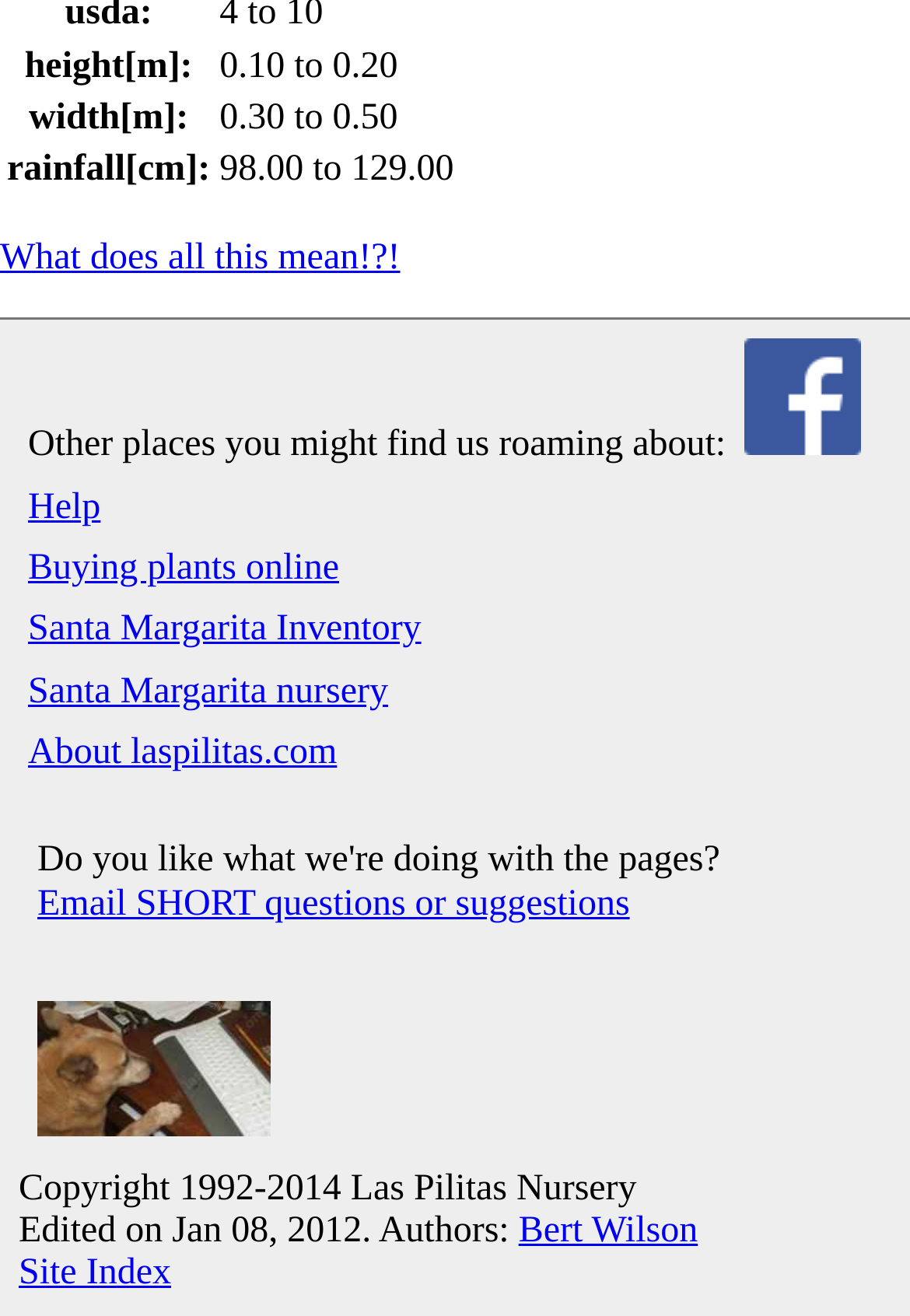Please determine the bounding box coordinates of the clickable area required to carry out the following instruction: "Get help". The coordinates must be four float numbers between 0 and 1, represented as [left, top, right, bottom].

[0.021, 0.363, 0.979, 0.409]